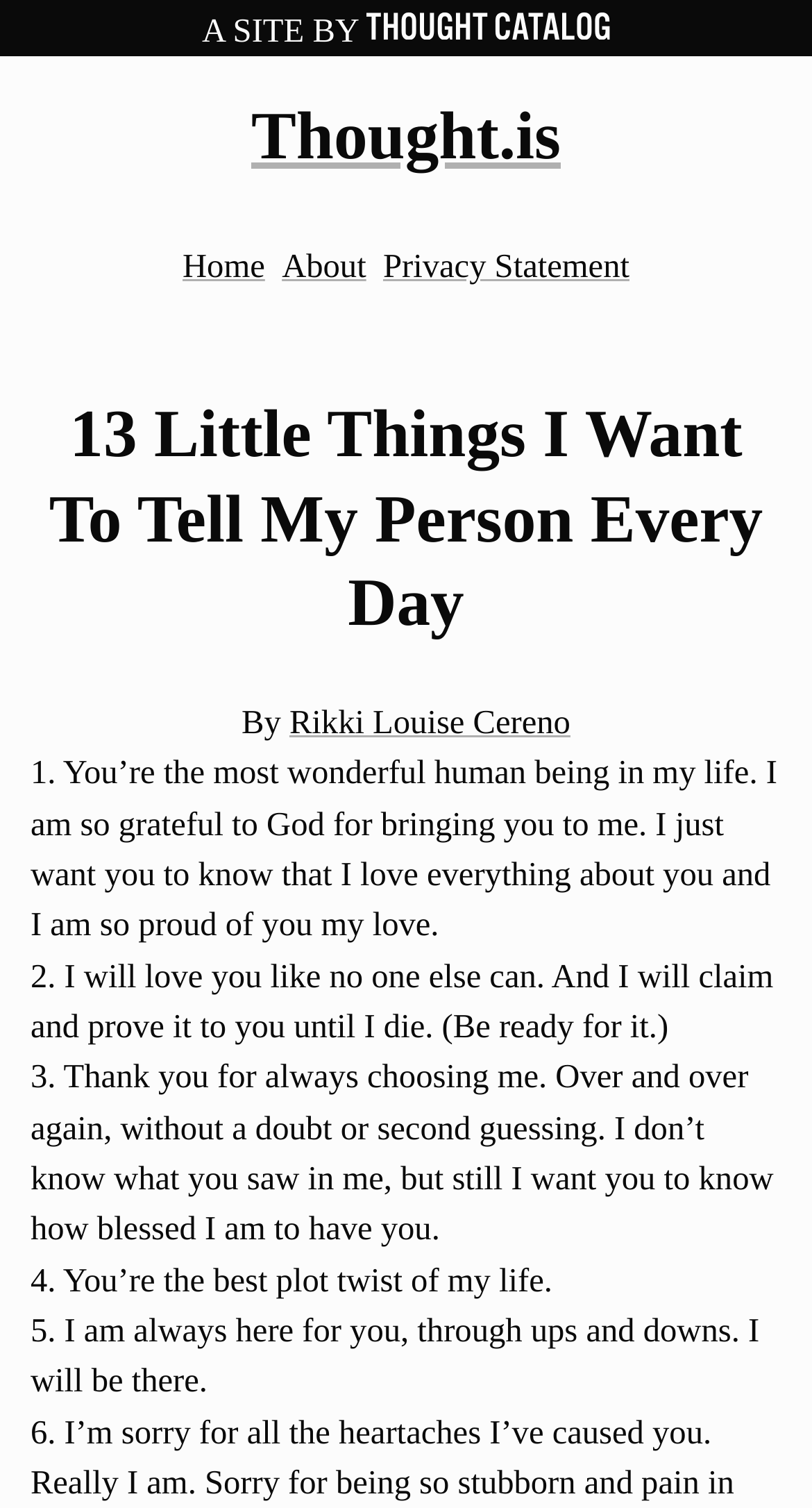Determine the main headline of the webpage and provide its text.

13 Little Things I Want To Tell My Person Every Day